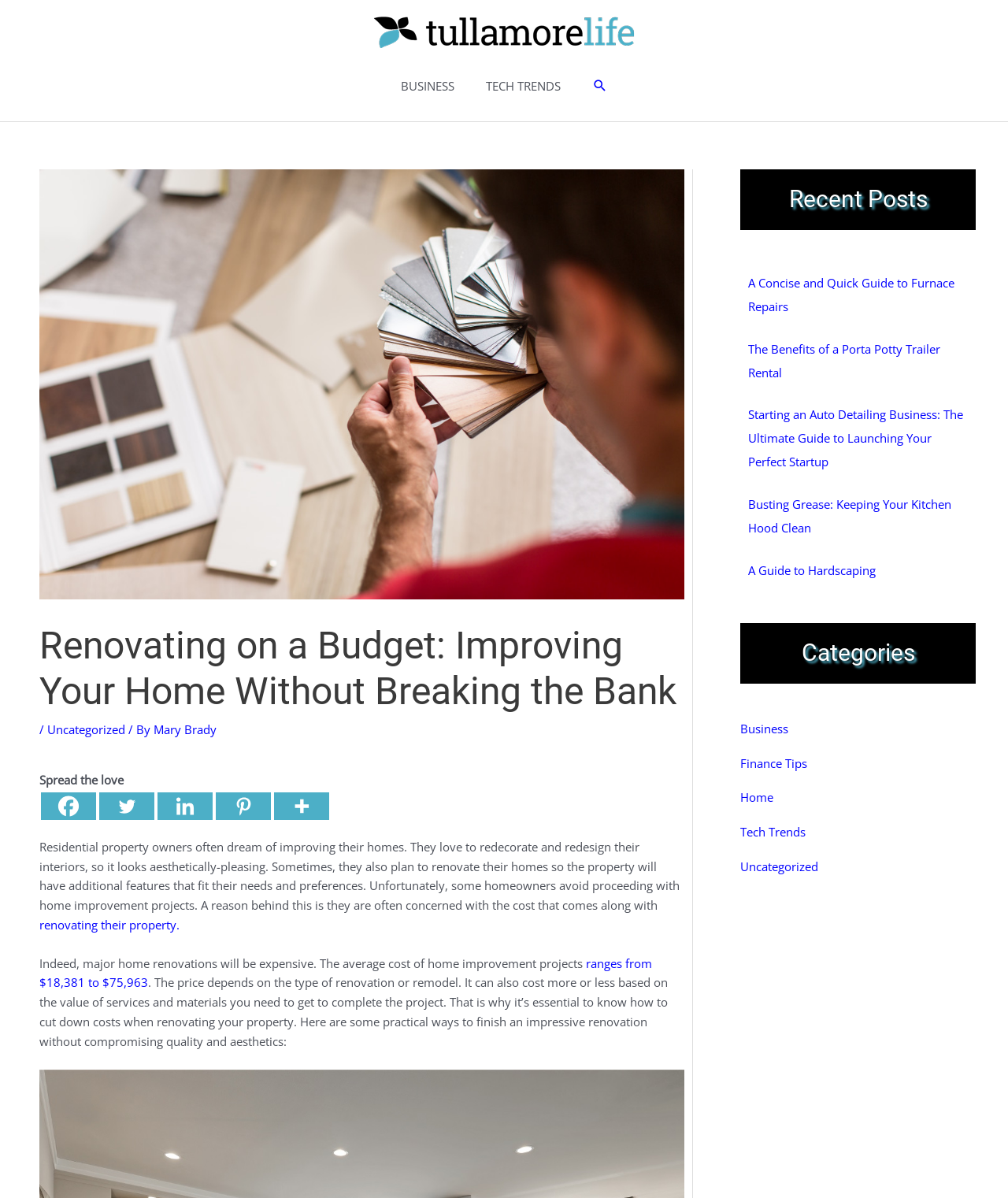Indicate the bounding box coordinates of the element that needs to be clicked to satisfy the following instruction: "Visit the 'Uncategorized' category". The coordinates should be four float numbers between 0 and 1, i.e., [left, top, right, bottom].

[0.047, 0.603, 0.124, 0.616]